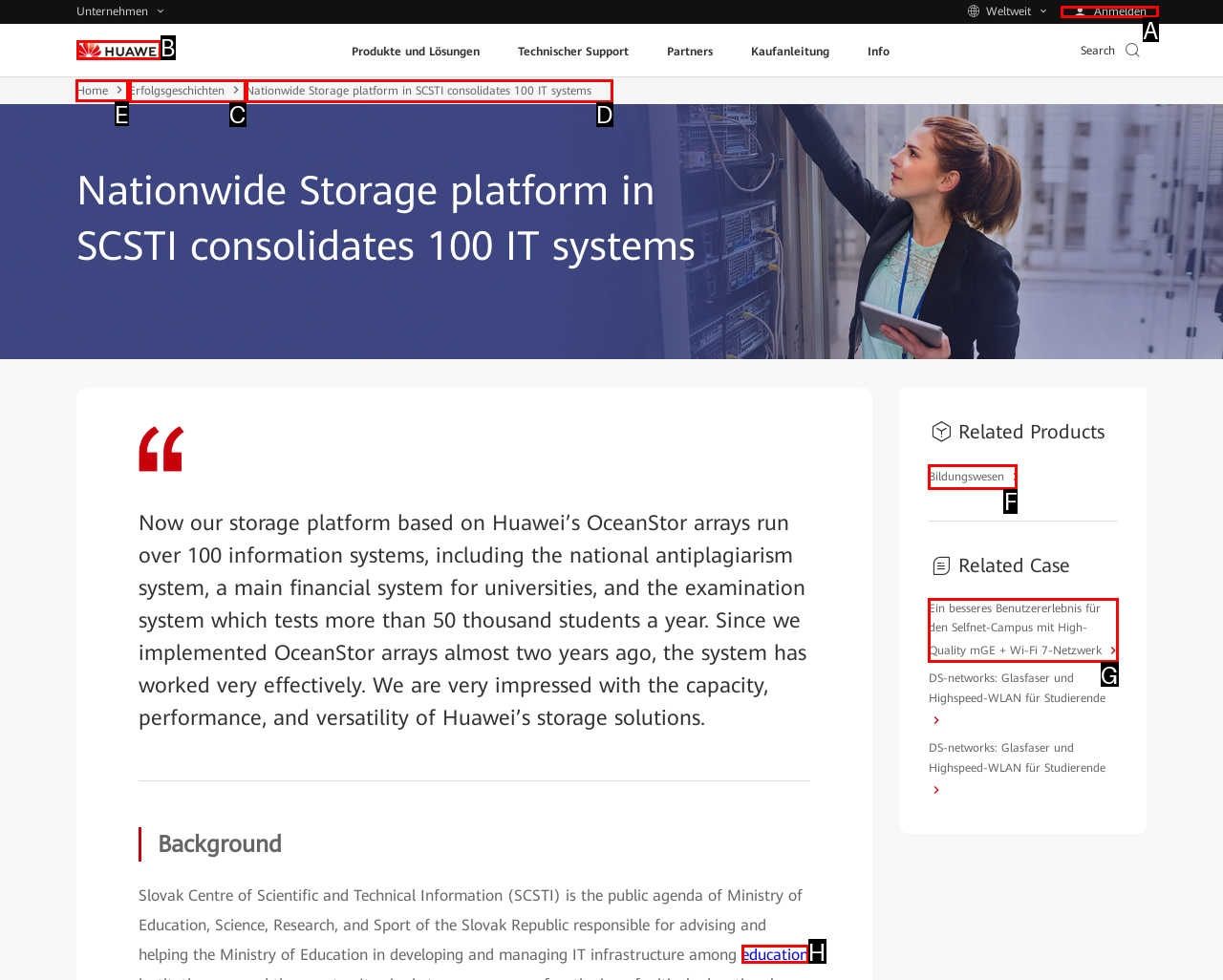Given the task: Go to the home page, point out the letter of the appropriate UI element from the marked options in the screenshot.

E